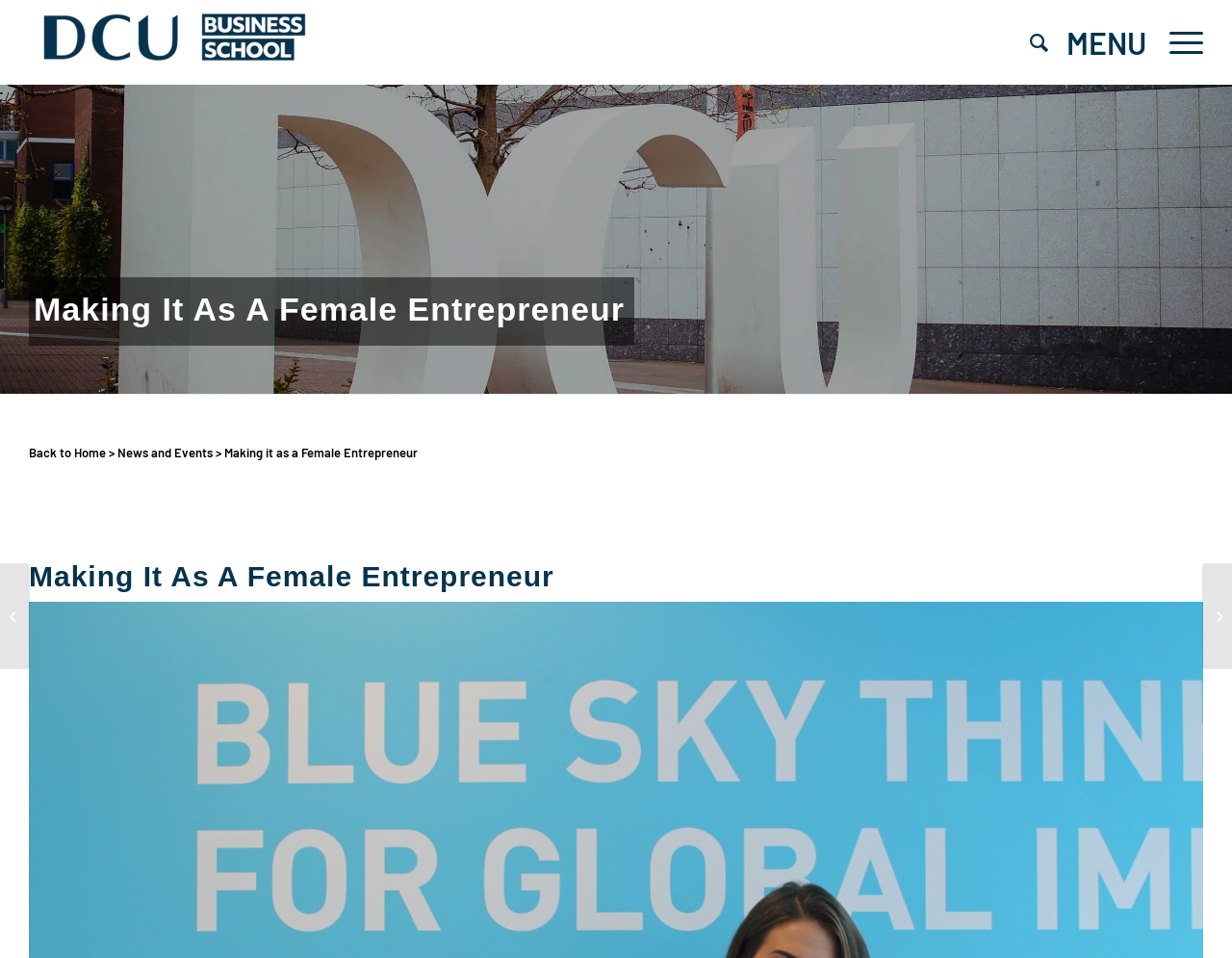What is the name of the business school?
From the image, respond with a single word or phrase.

DCU Business School